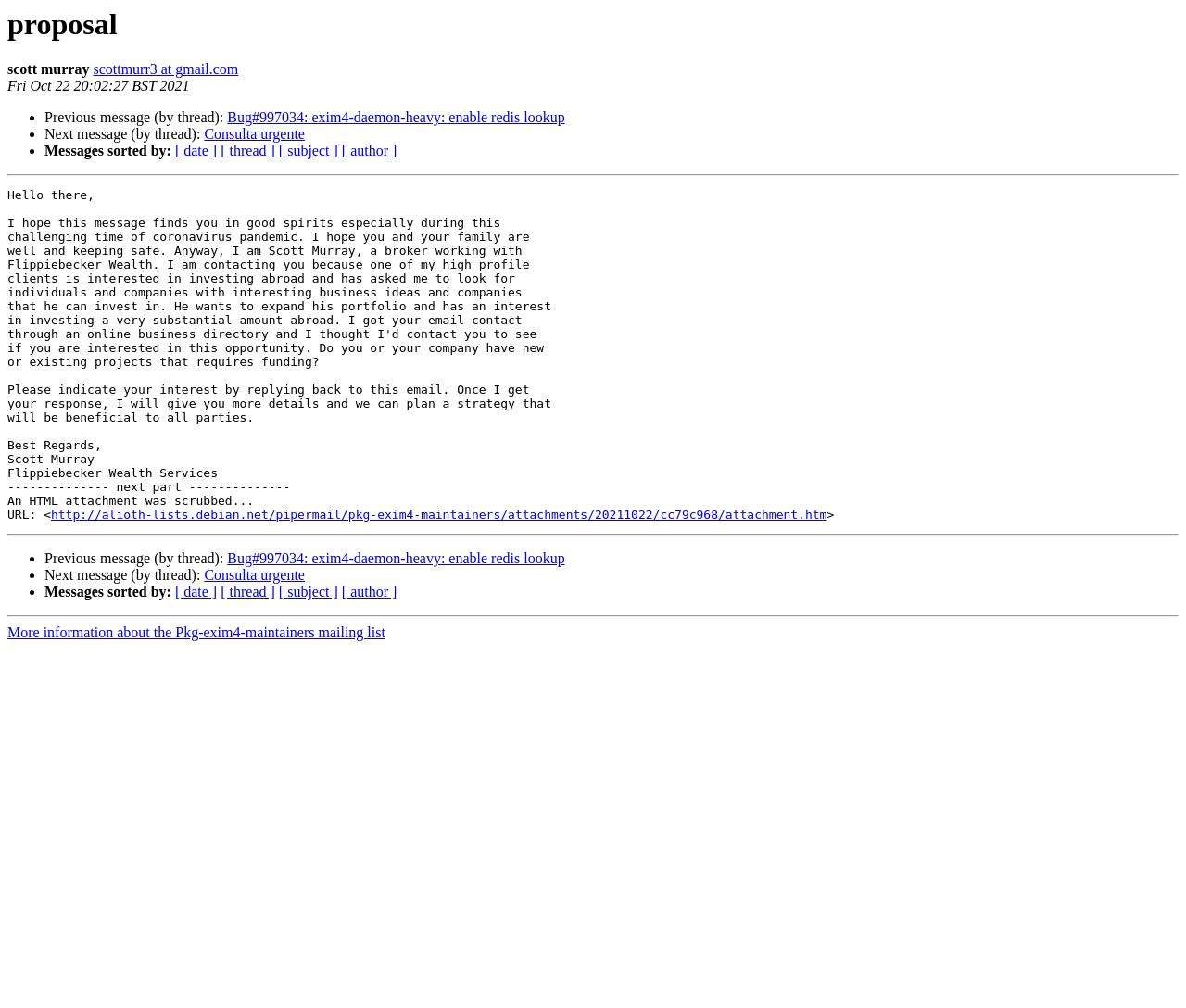Refer to the screenshot and give an in-depth answer to this question: What are the options to sort messages by?

The options to sort messages by can be found in the middle section of the webpage, which includes links with the text '[ date ]', '[ thread ]', '[ subject ]', and '[ author ]'. These links allow the user to sort the messages by different criteria.